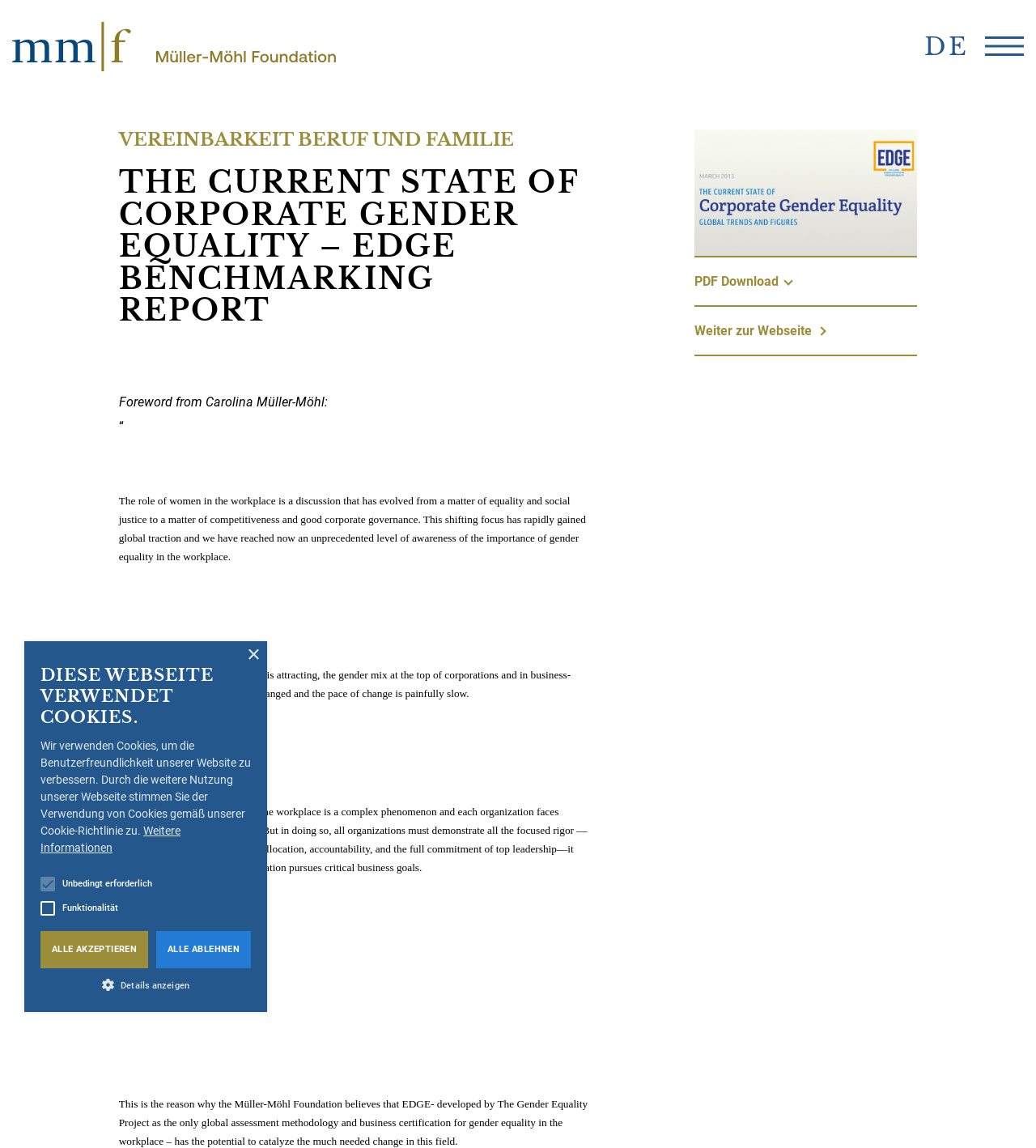Identify the first-level heading on the webpage and generate its text content.

THE CURRENT STATE OF CORPORATE GENDER EQUALITY – EDGE BENCHMARKING REPORT